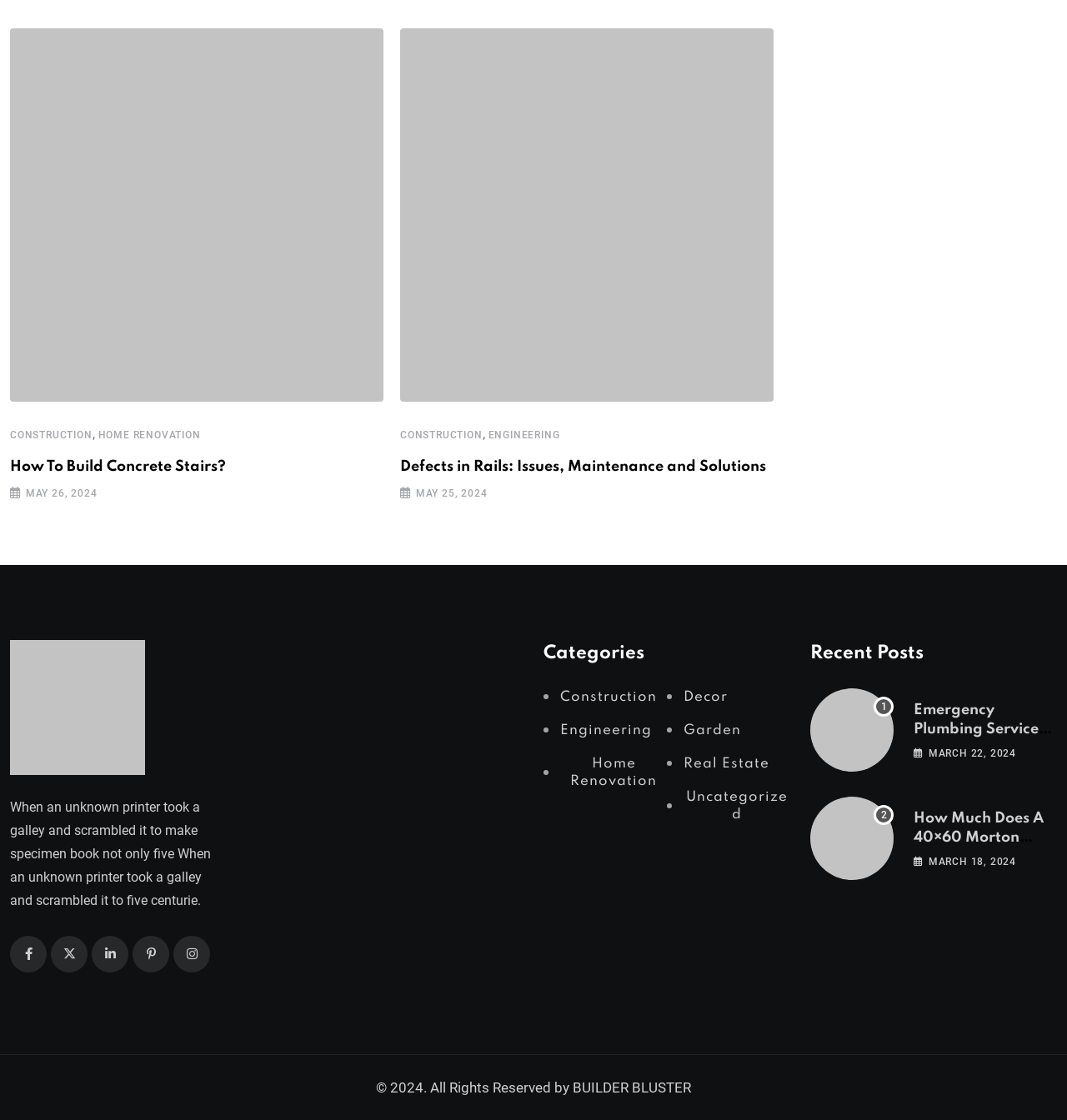What is the title of the section that lists 'Construction', 'Decor', etc.?
Based on the image, give a one-word or short phrase answer.

Categories